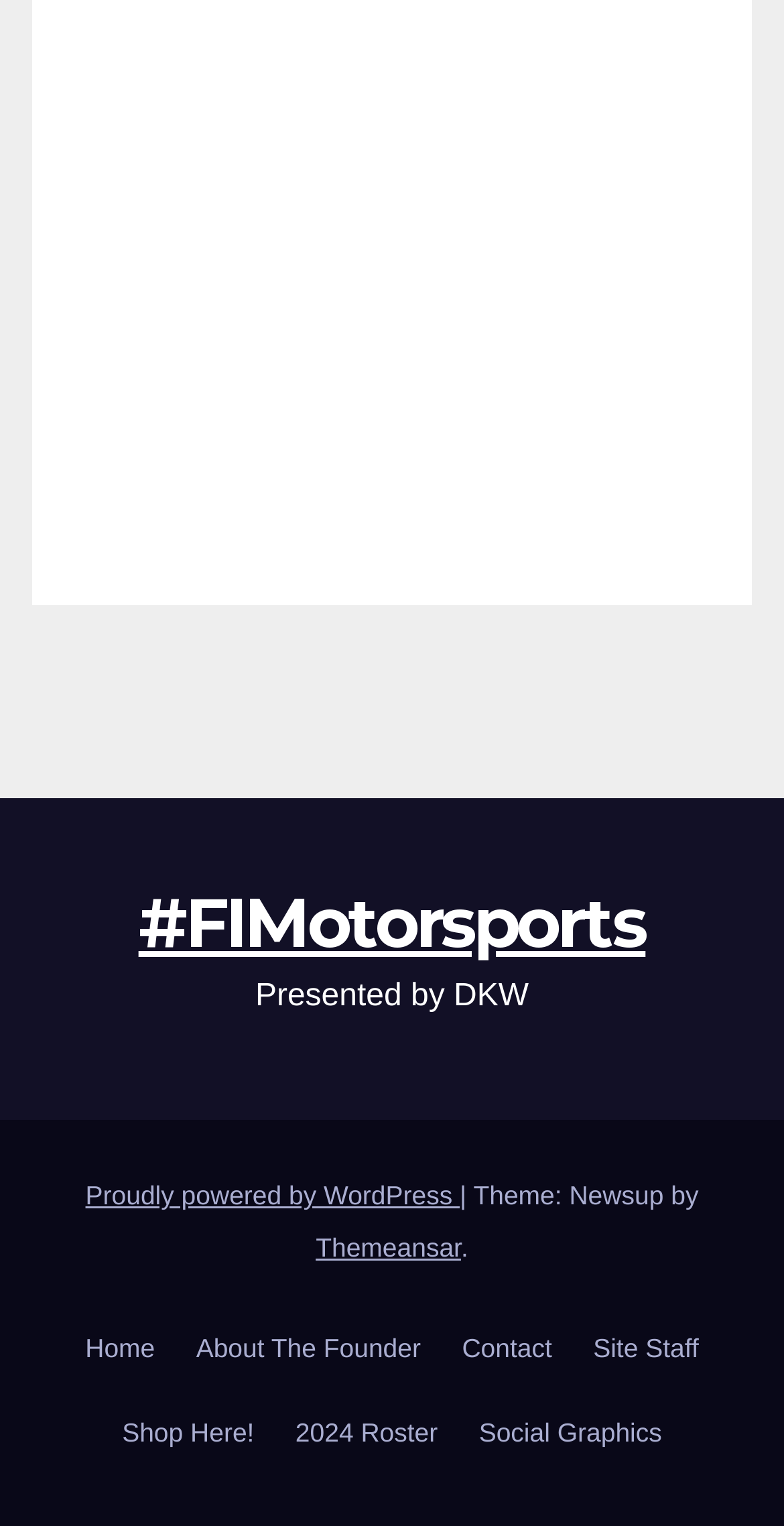Give a short answer to this question using one word or a phrase:
What is the last link in the navigation section?

Shop Here!